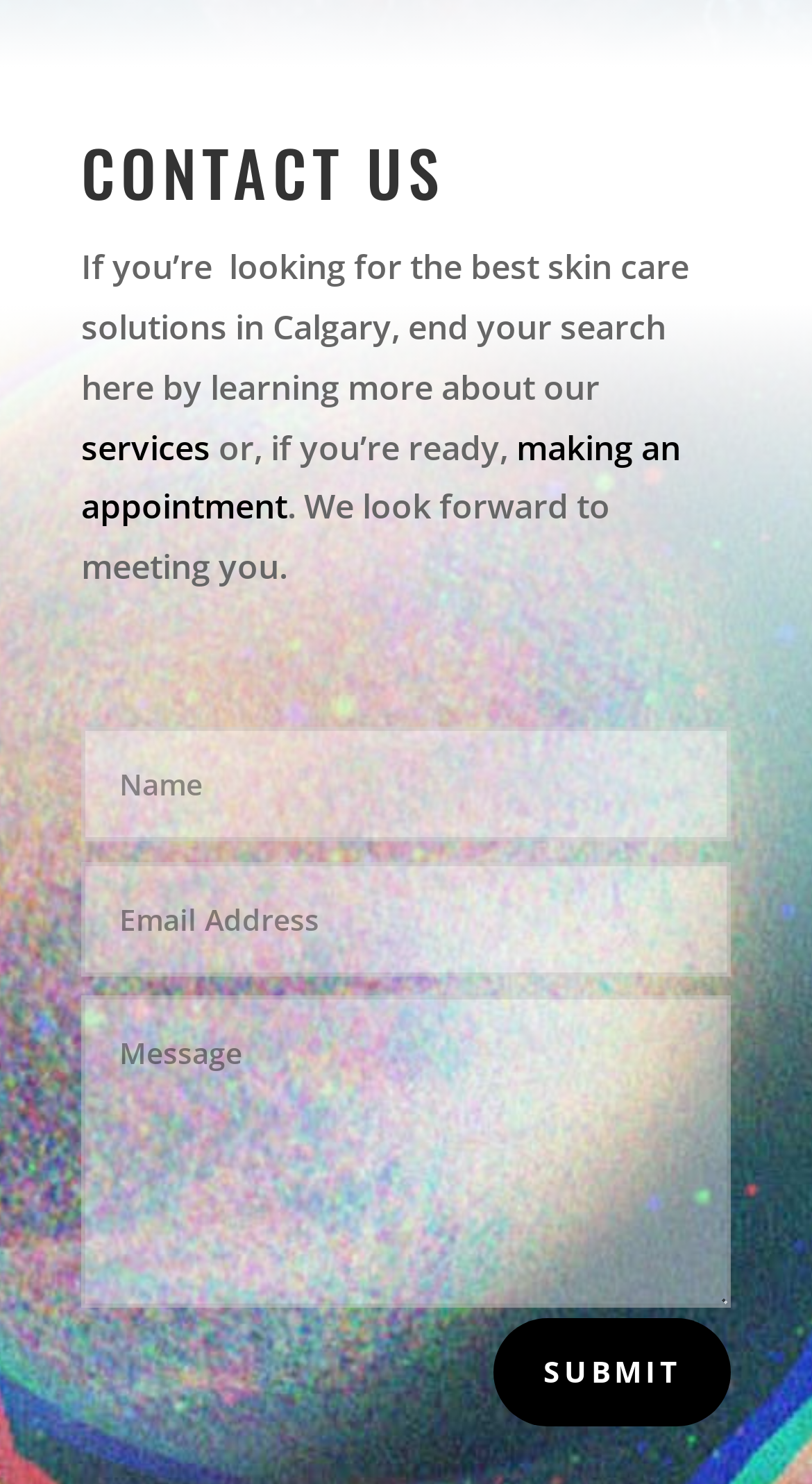Observe the image and answer the following question in detail: Can users make an appointment directly from the webpage?

The presence of a link with the text 'making an appointment' and a submit button suggests that users can fill out a form and submit it to make an appointment, implying that they can do so directly from the webpage.